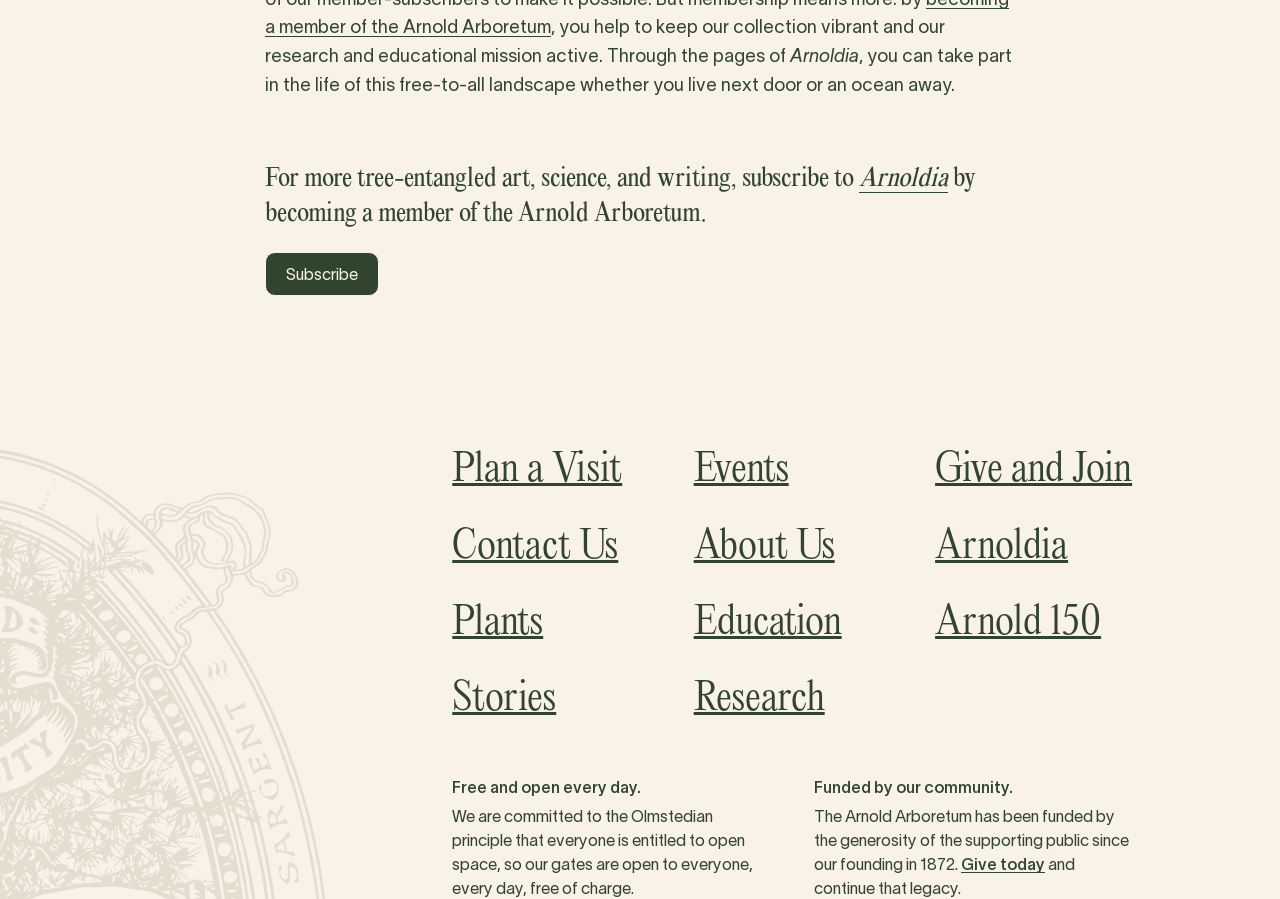Based on the element description: "Plan a Visit", identify the UI element and provide its bounding box coordinates. Use four float numbers between 0 and 1, [left, top, right, bottom].

[0.353, 0.498, 0.486, 0.548]